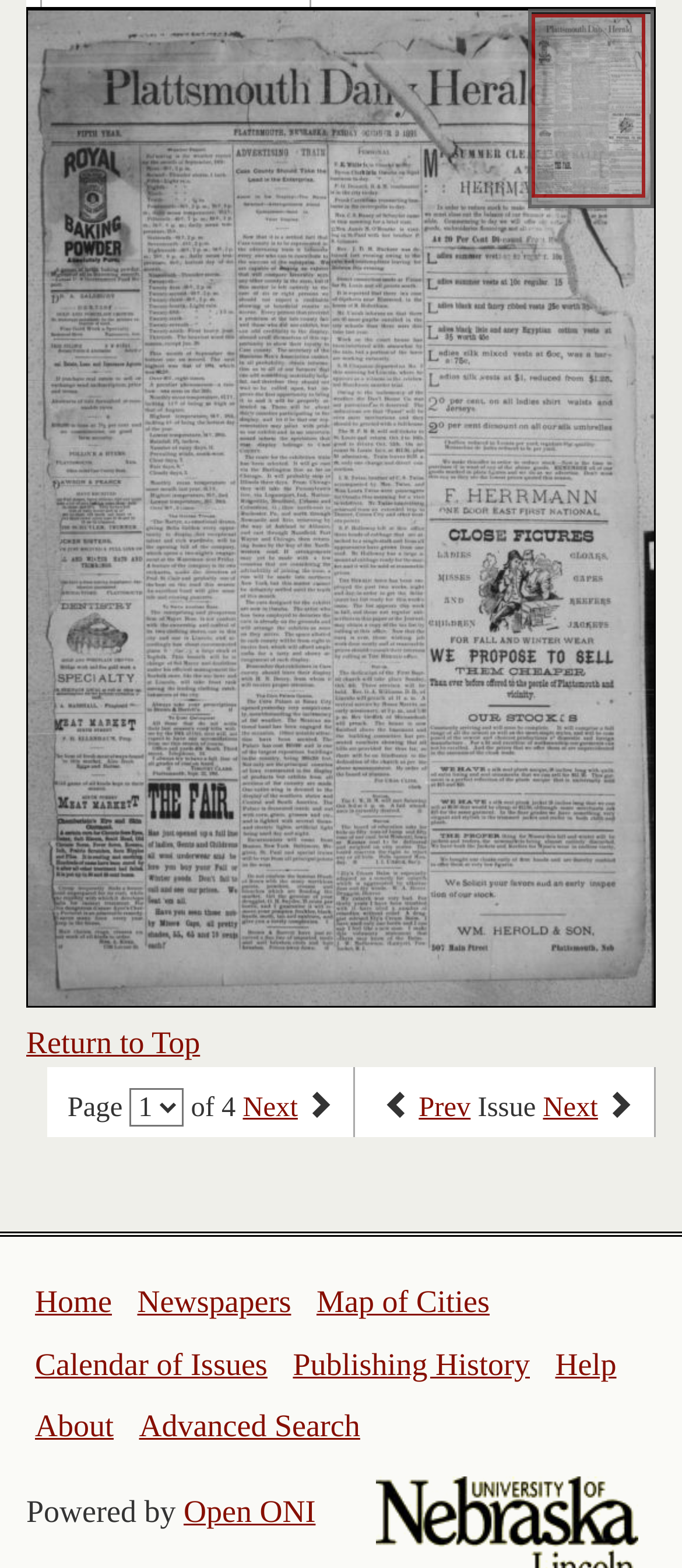Locate the bounding box coordinates of the clickable element to fulfill the following instruction: "Select page". Provide the coordinates as four float numbers between 0 and 1 in the format [left, top, right, bottom].

[0.19, 0.693, 0.27, 0.718]